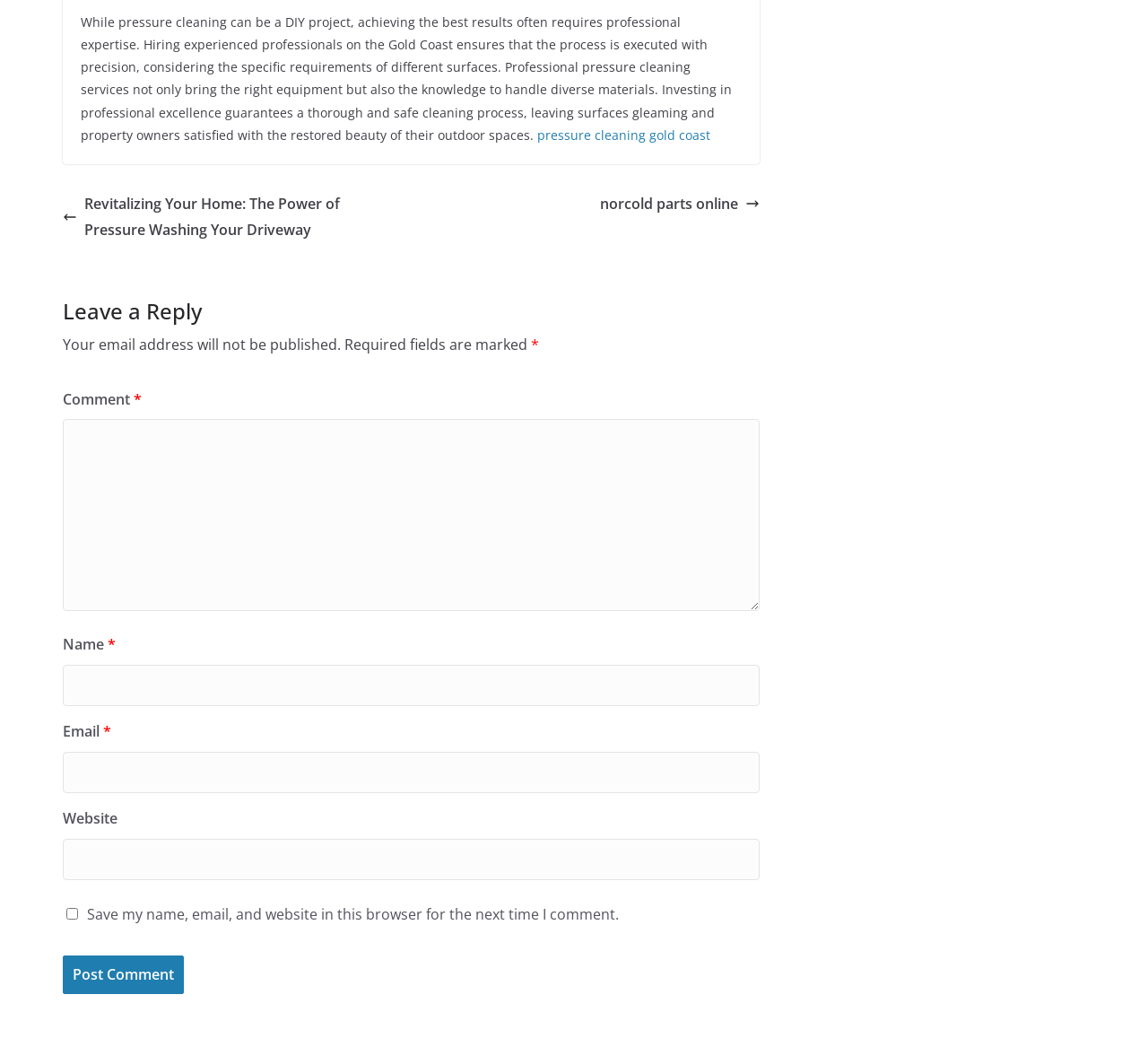Can you determine the bounding box coordinates of the area that needs to be clicked to fulfill the following instruction: "Post your comment"?

[0.055, 0.913, 0.16, 0.95]